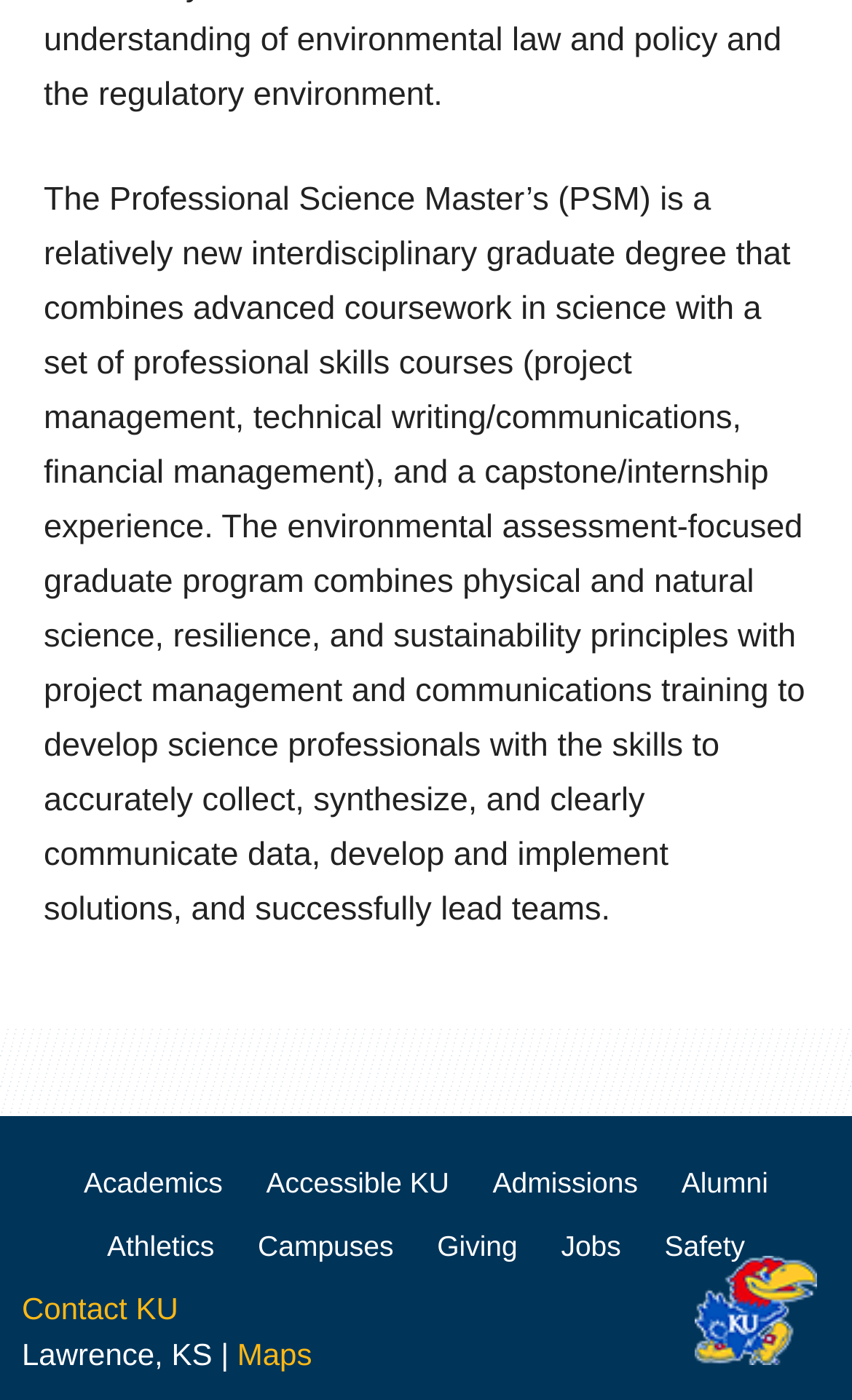What is the purpose of the environmental assessment-focused graduate program?
Respond to the question with a single word or phrase according to the image.

Develop science professionals